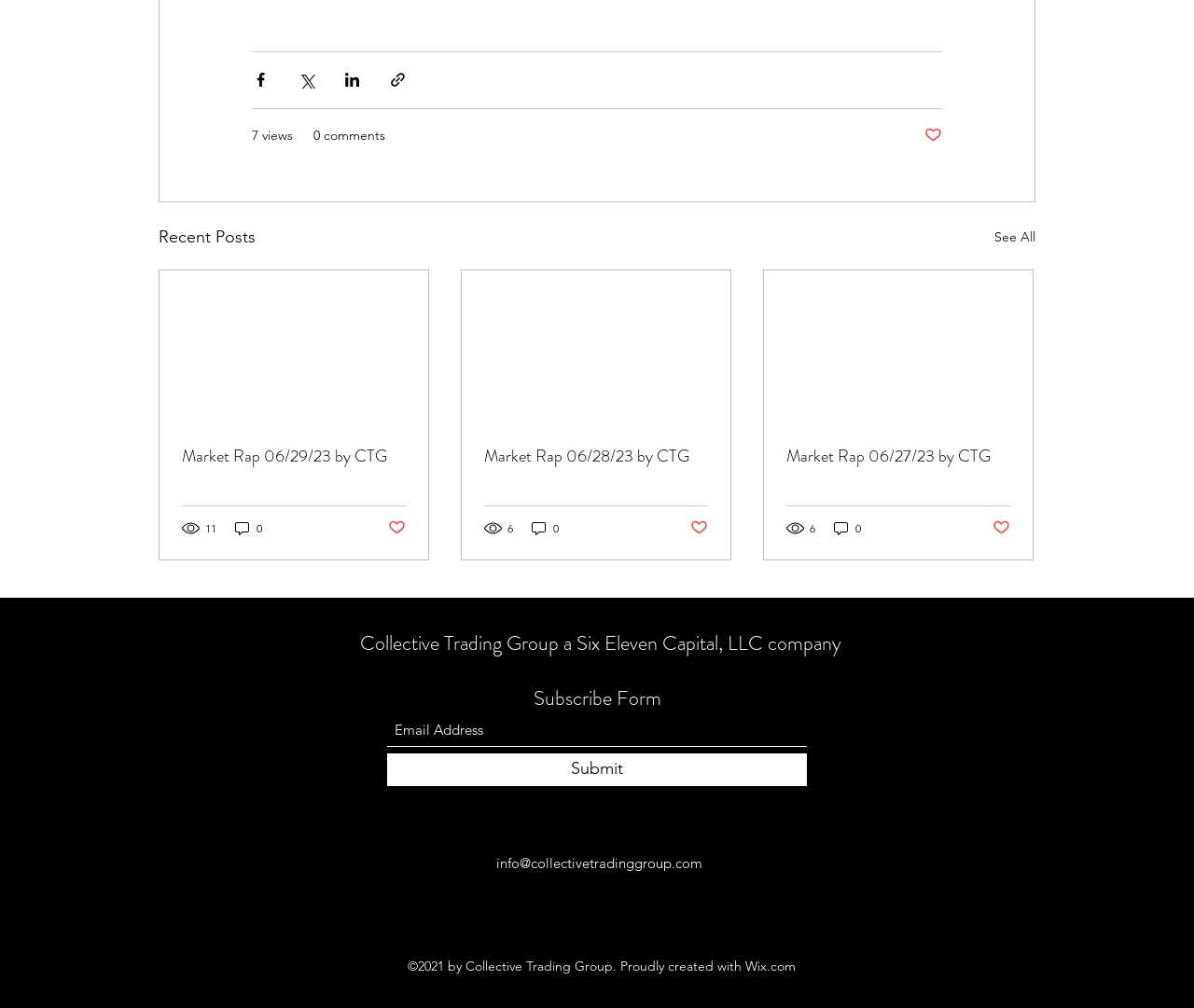Determine the bounding box of the UI component based on this description: "aria-label="Email Address" name="email" placeholder="Email Address"". The bounding box coordinates should be four float values between 0 and 1, i.e., [left, top, right, bottom].

[0.324, 0.708, 0.676, 0.741]